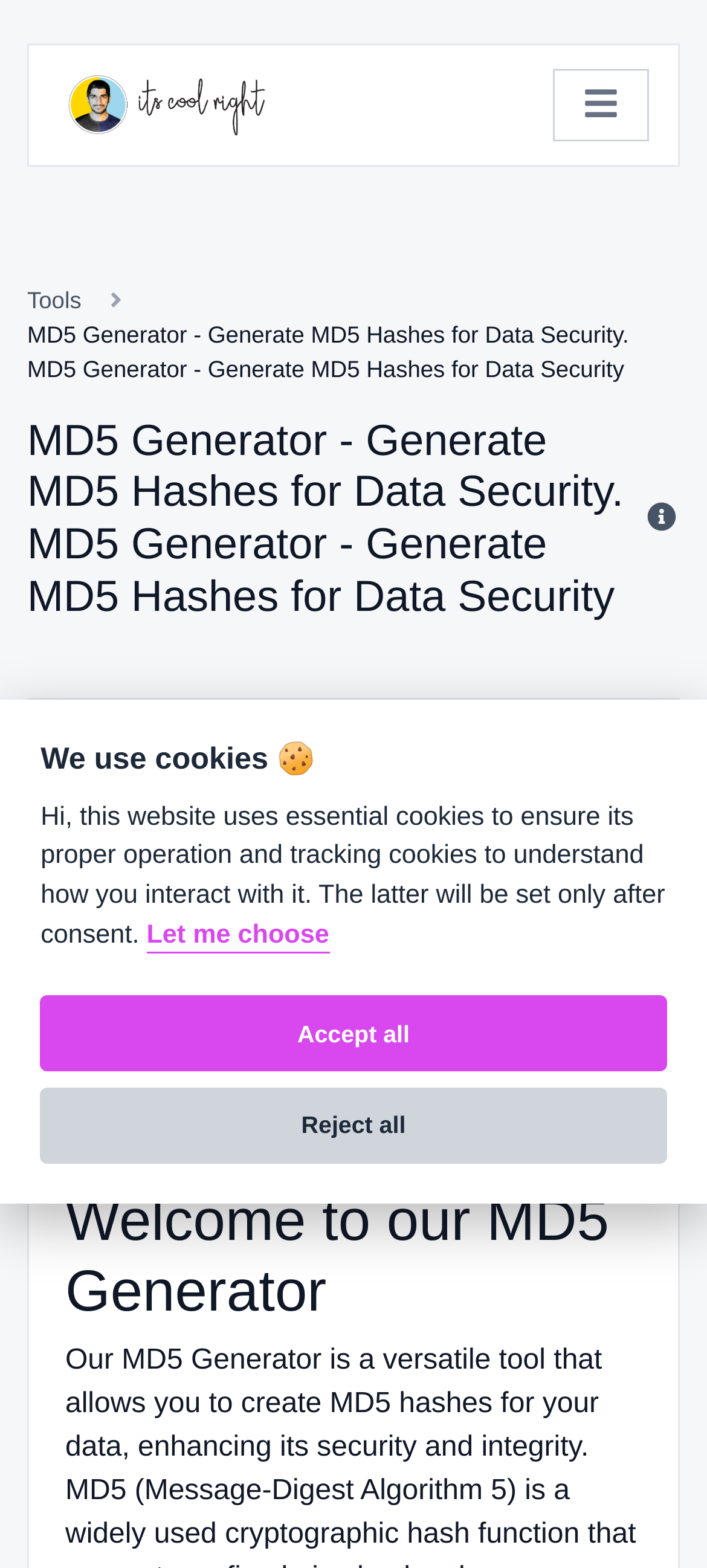Identify the bounding box coordinates for the UI element that matches this description: "Accept all".

[0.057, 0.635, 0.943, 0.684]